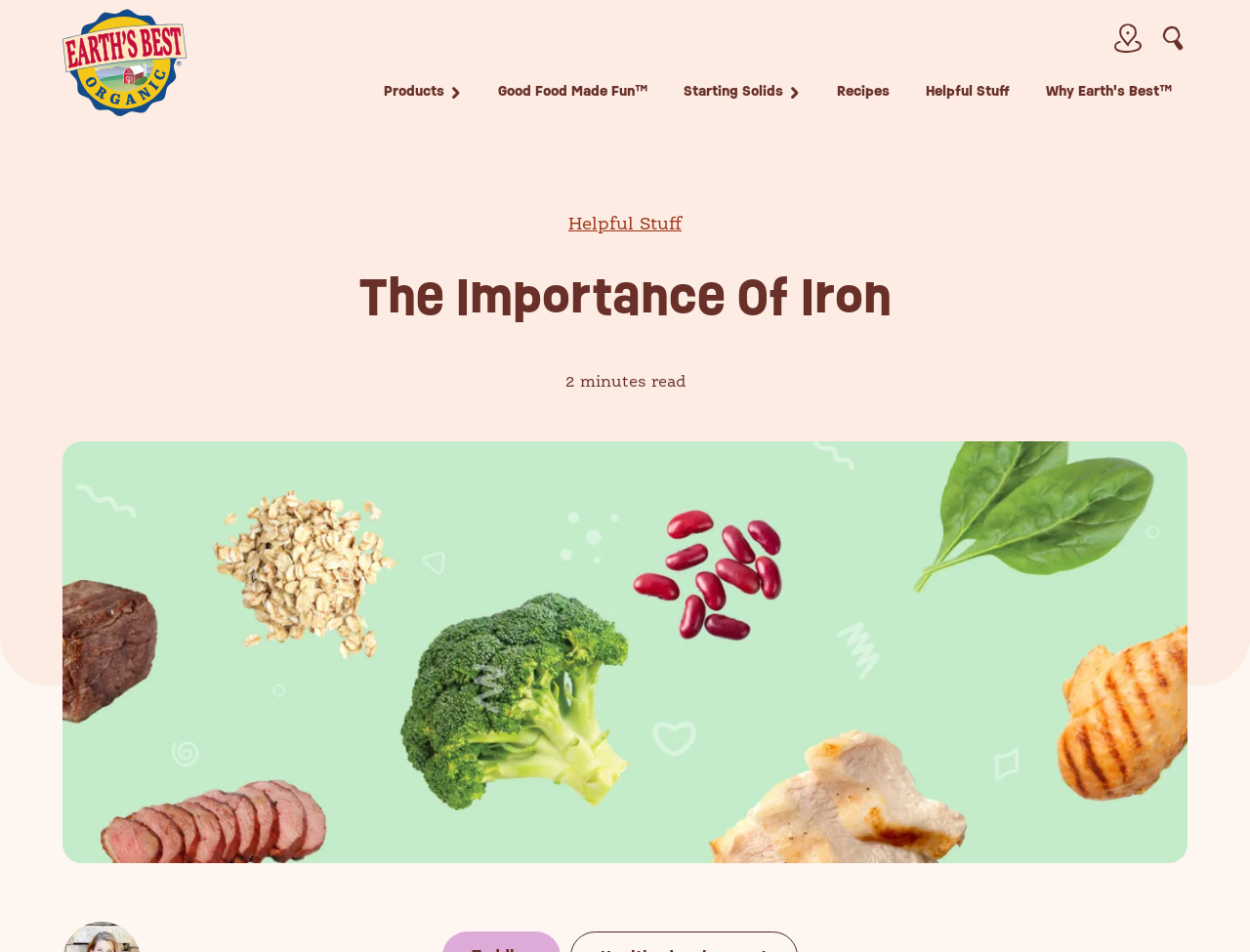What is the main topic of this webpage?
Give a single word or phrase as your answer by examining the image.

Iron importance